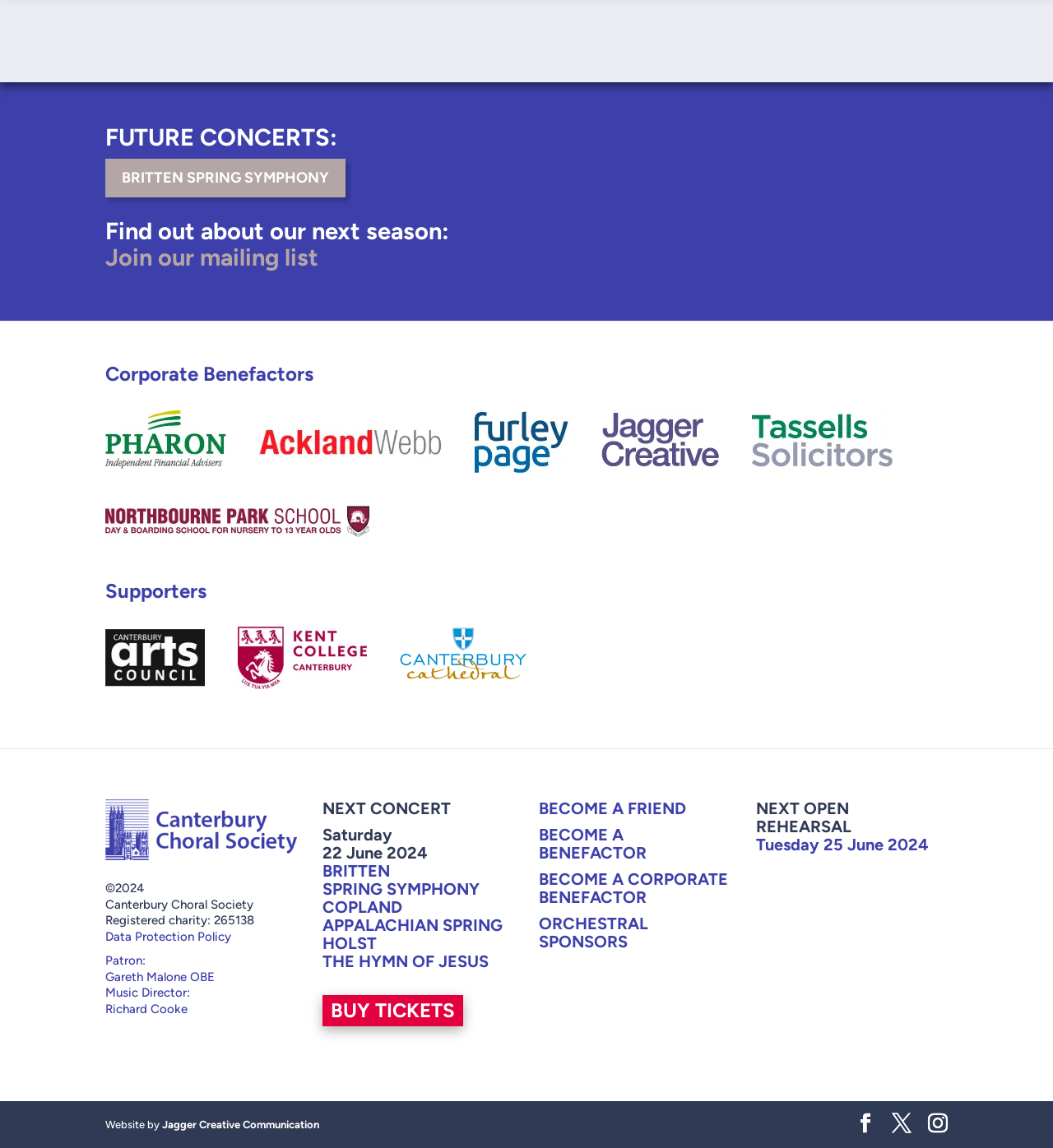Please identify the coordinates of the bounding box for the clickable region that will accomplish this instruction: "Buy tickets for the next concert".

[0.306, 0.867, 0.44, 0.894]